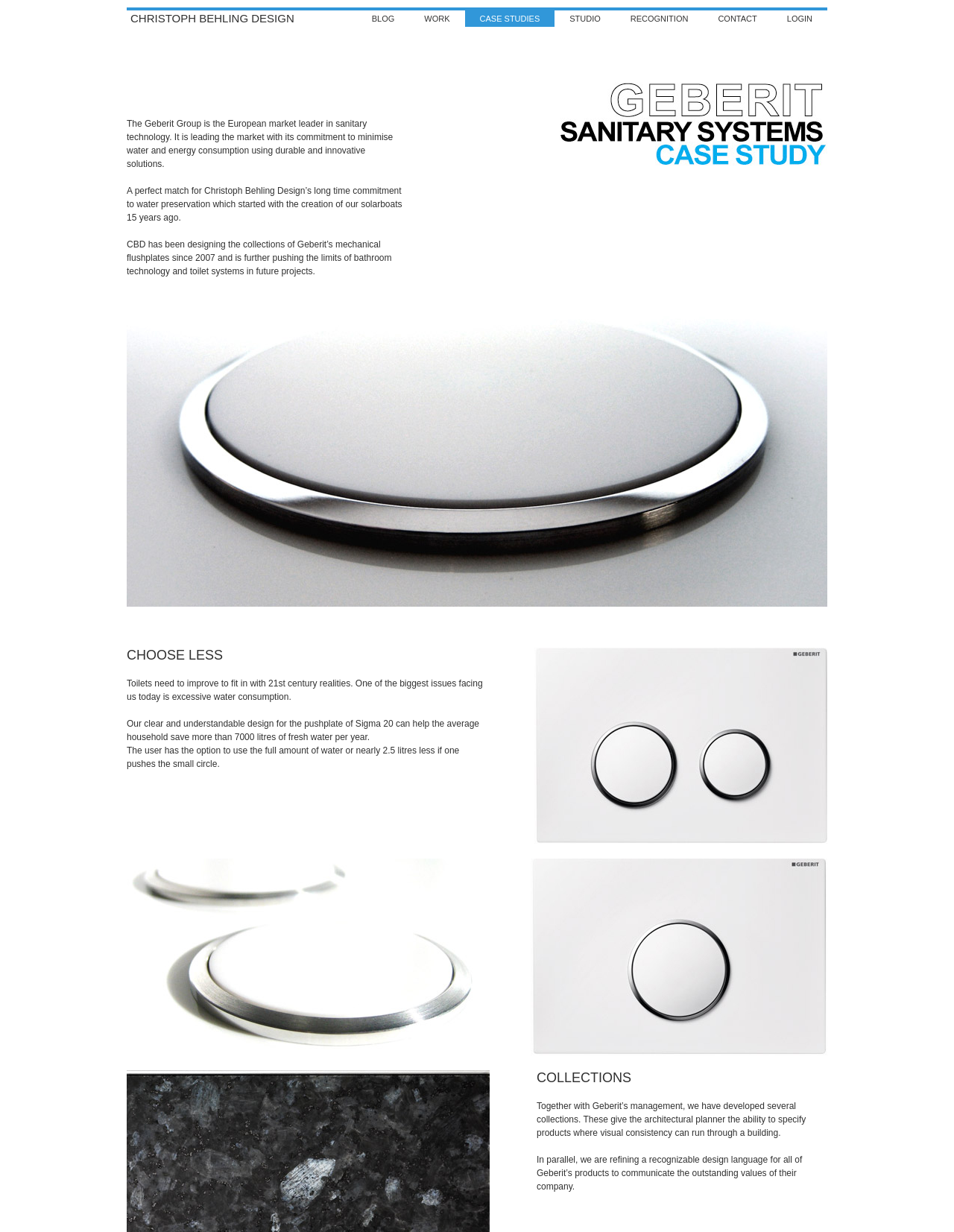Answer the question with a single word or phrase: 
What is the benefit of the design for the pushplate of Sigma 20?

Saves water